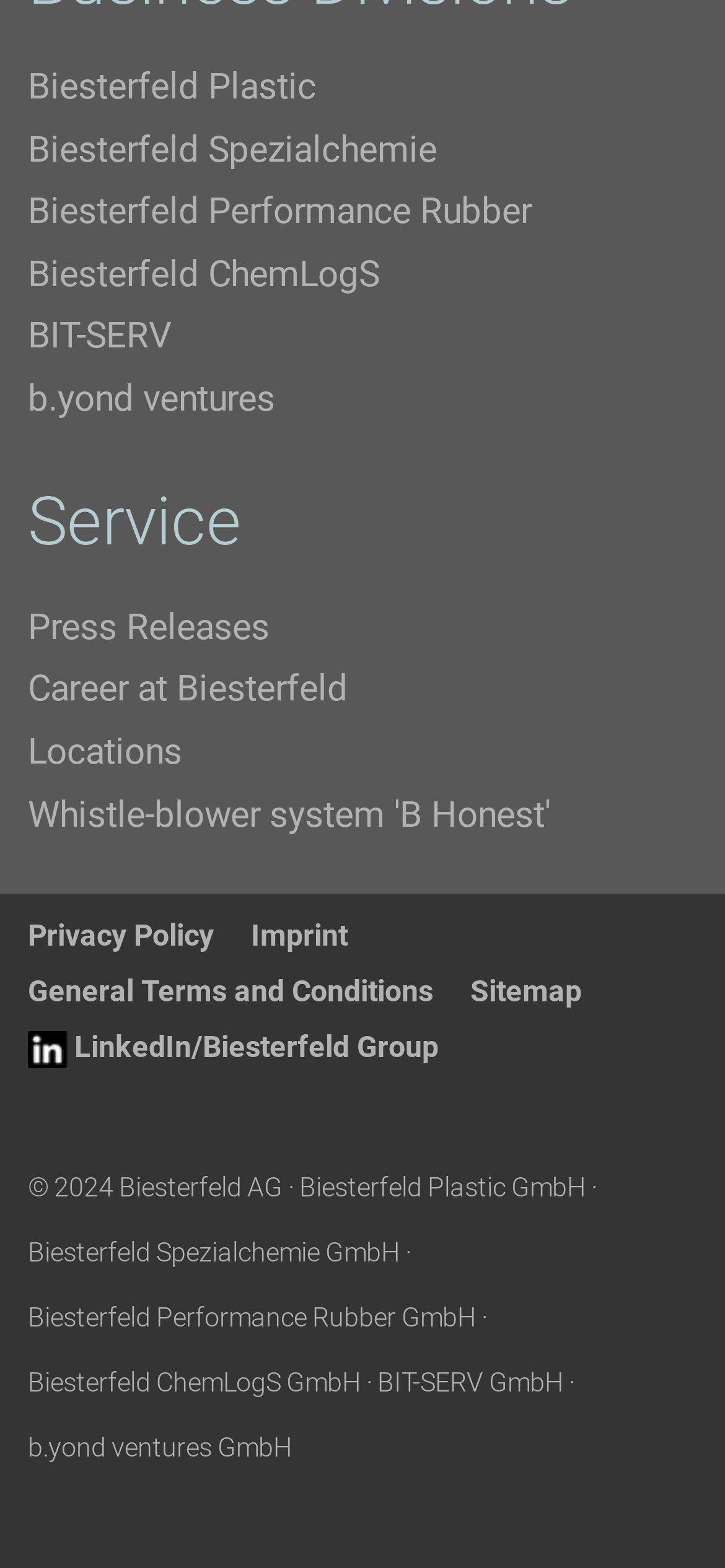Please provide a detailed answer to the question below by examining the image:
How many links are there in the footer?

I counted the number of links in the footer section, starting from 'Privacy Policy' to 'b.yond ventures GmbH', and found 9 links.